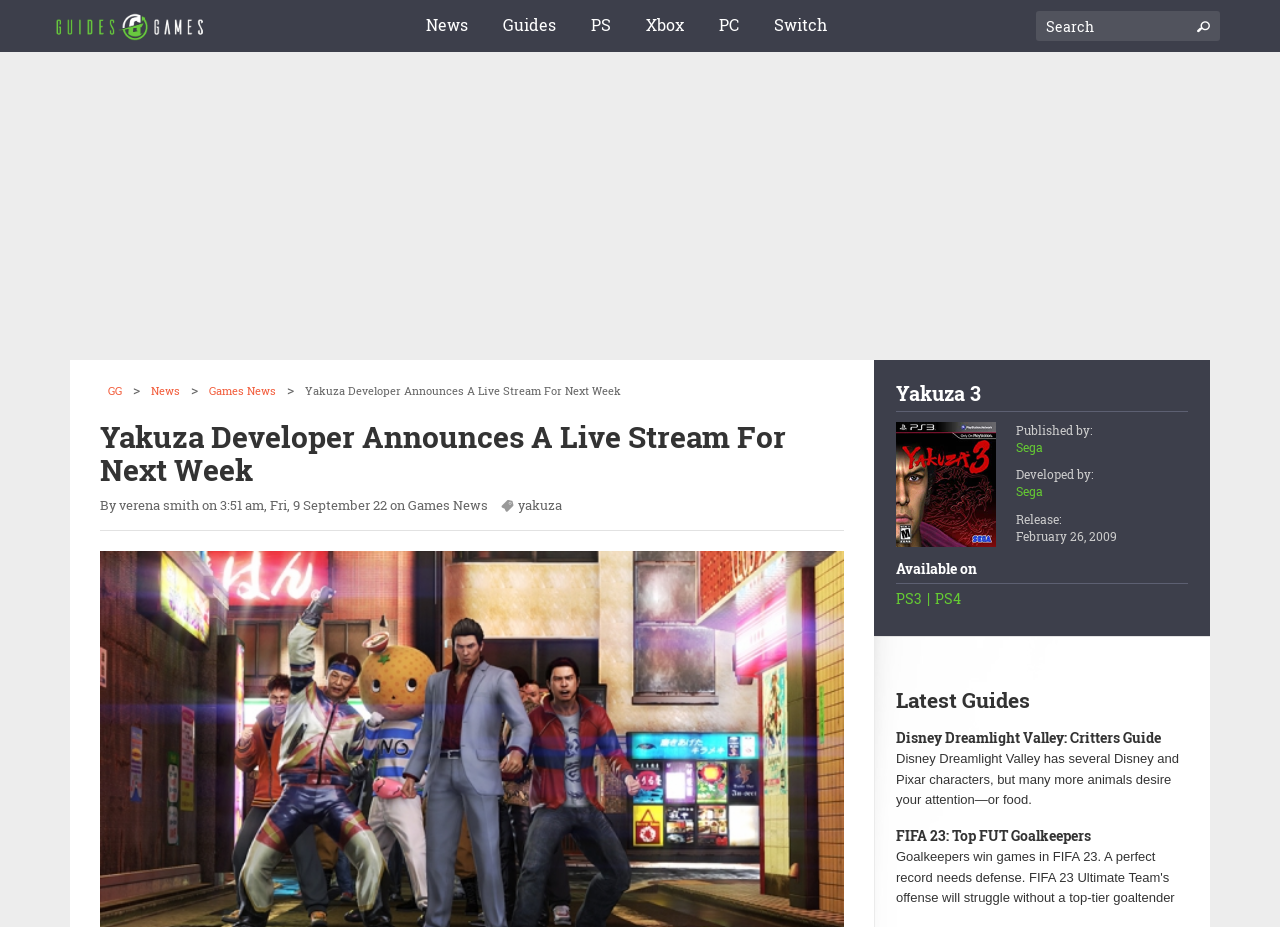Who is the author of the article?
Using the image, answer in one word or phrase.

Verena Smith